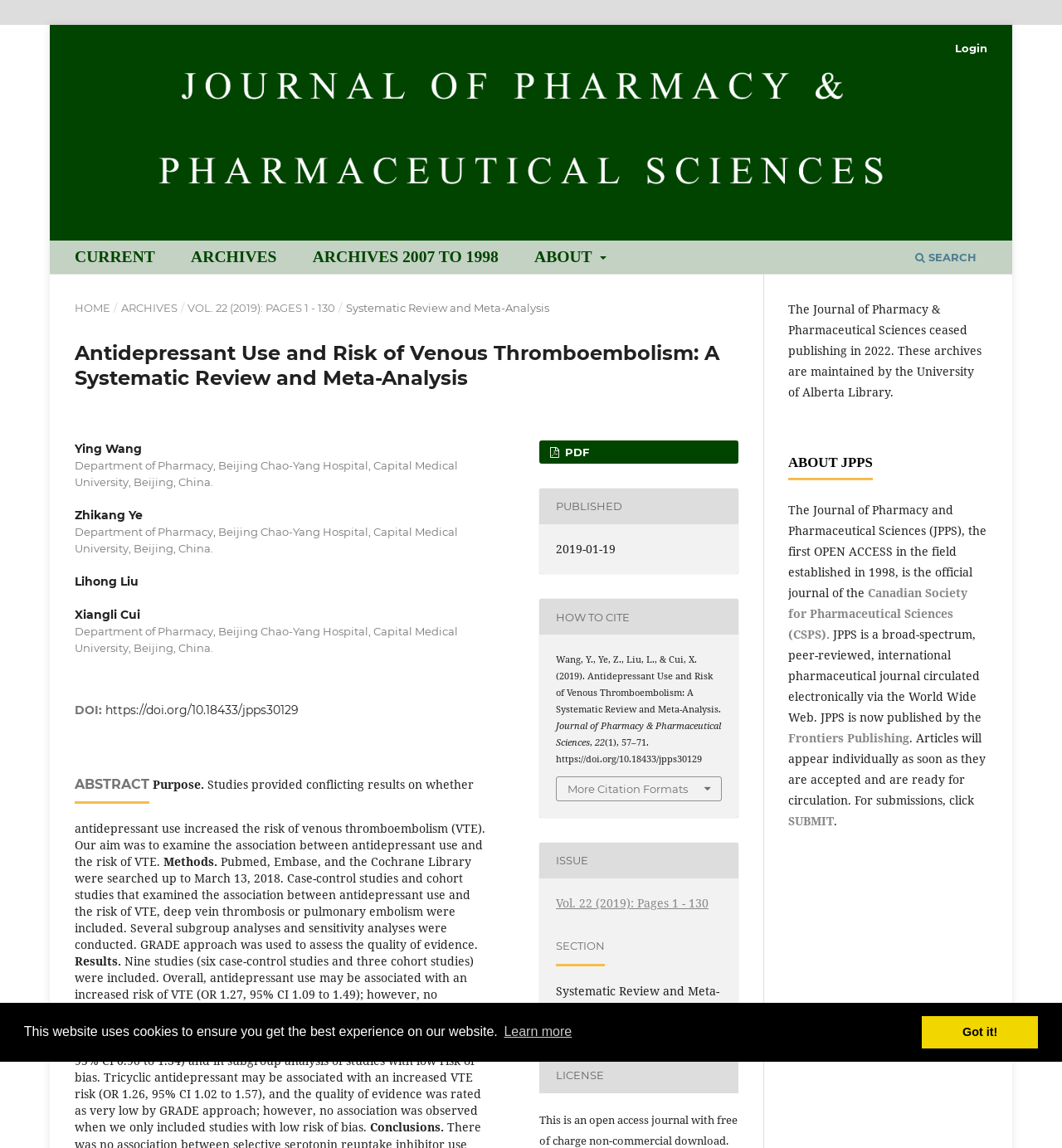What is the name of the journal?
We need a detailed and exhaustive answer to the question. Please elaborate.

I found the answer by looking at the top of the webpage, where it says 'Antidepressant Use and Risk of Venous Thromboembolism: A Systematic Review and Meta-Analysis | Journal of Pharmacy & Pharmaceutical Sciences'. The journal name is clearly stated there.